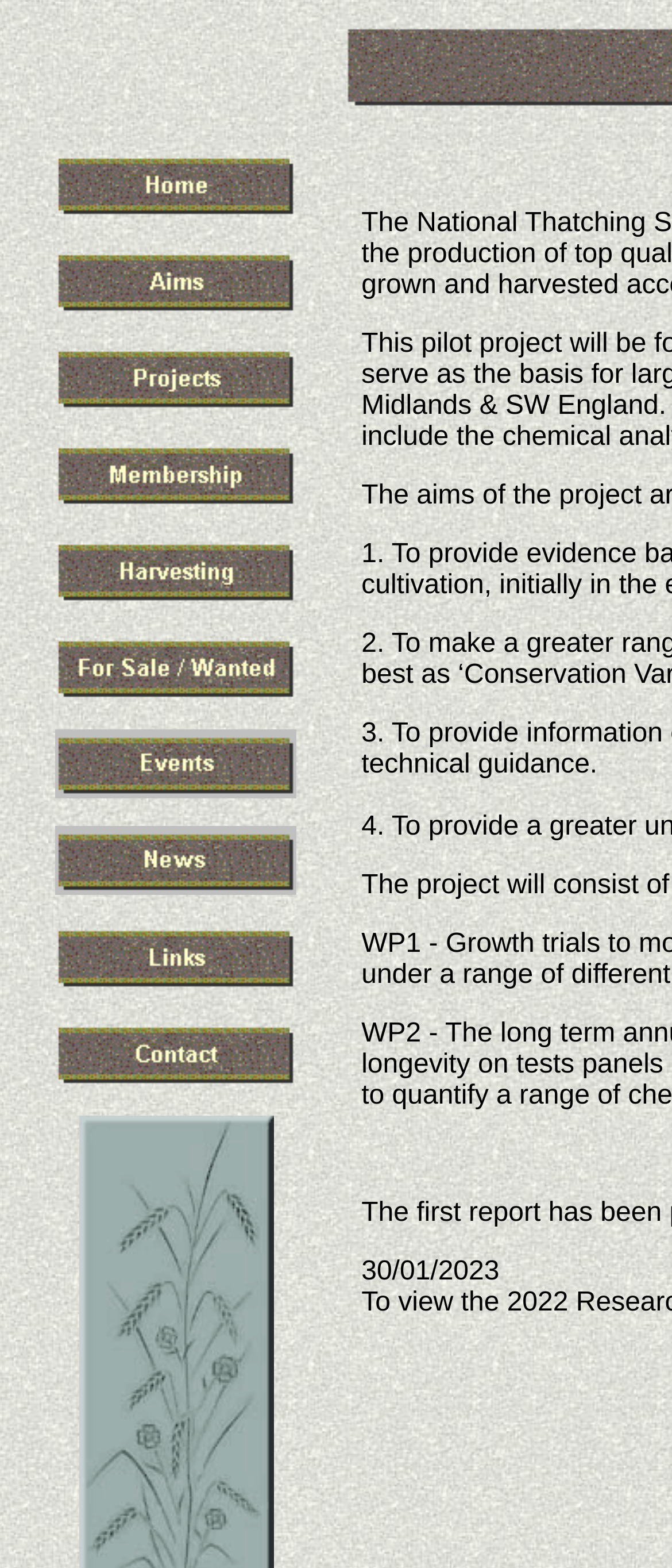From the screenshot, find the bounding box of the UI element matching this description: "name="fpAnimswapImgFP7"". Supply the bounding box coordinates in the form [left, top, right, bottom], each a float between 0 and 1.

[0.082, 0.31, 0.441, 0.328]